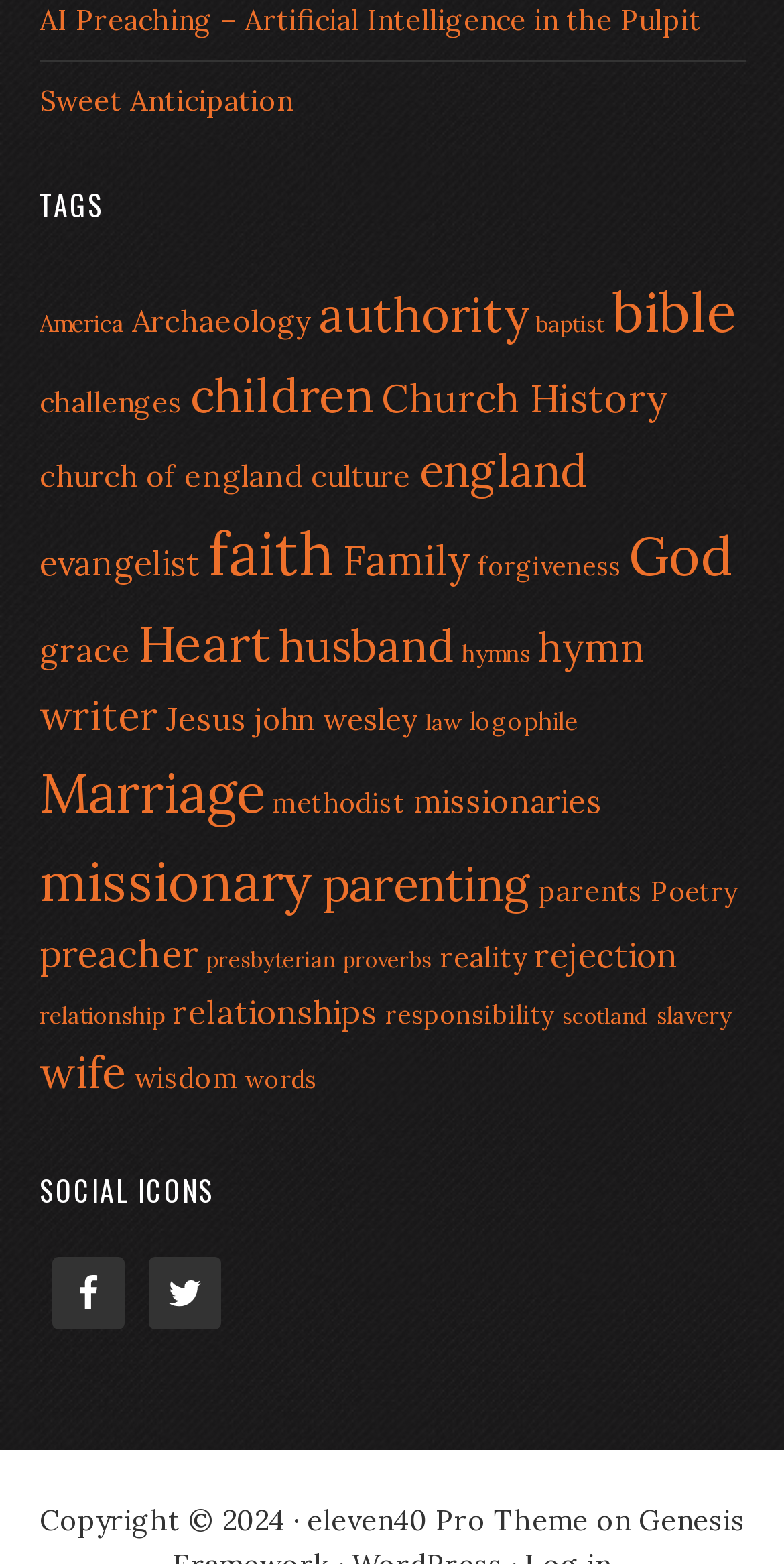Specify the bounding box coordinates of the element's area that should be clicked to execute the given instruction: "Explore the 'bible' category". The coordinates should be four float numbers between 0 and 1, i.e., [left, top, right, bottom].

[0.781, 0.178, 0.937, 0.222]